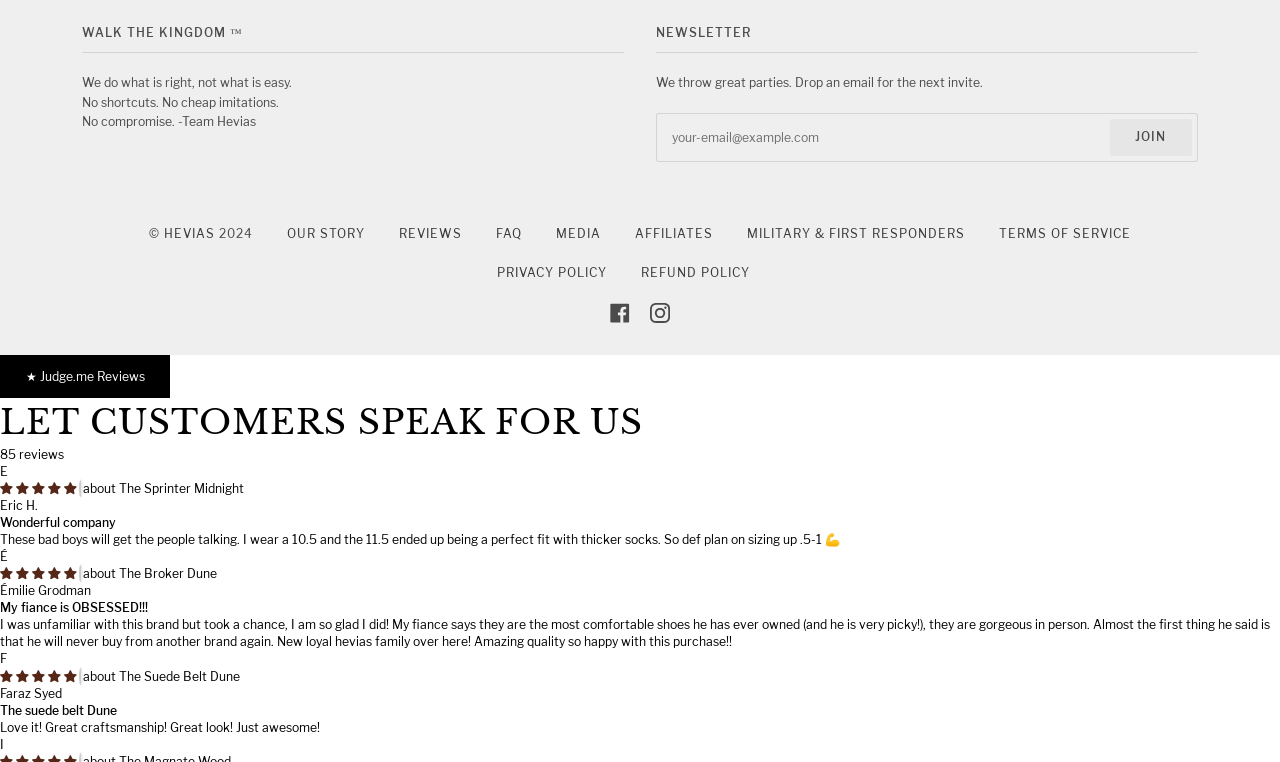Please provide a comprehensive response to the question based on the details in the image: What is the average rating of the reviews?

The average rating of the reviews is mentioned in the link element with the text 'Average rating is 4.99 85 reviews', which is located below the 'LET CUSTOMERS SPEAK FOR US' heading, indicating the overall customer satisfaction with the products.